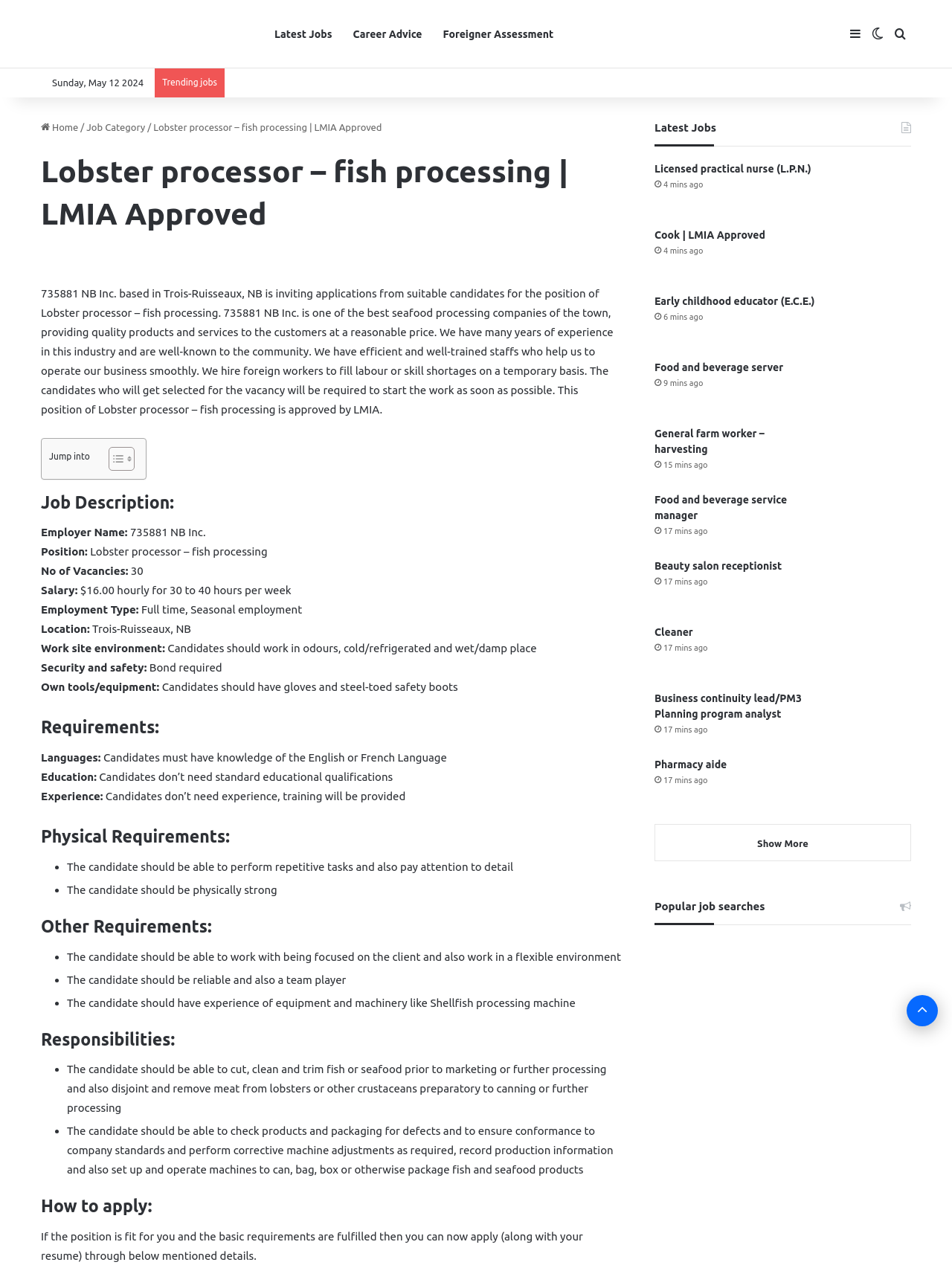Locate the bounding box coordinates of the item that should be clicked to fulfill the instruction: "Search for jobs".

[0.934, 0.001, 0.957, 0.053]